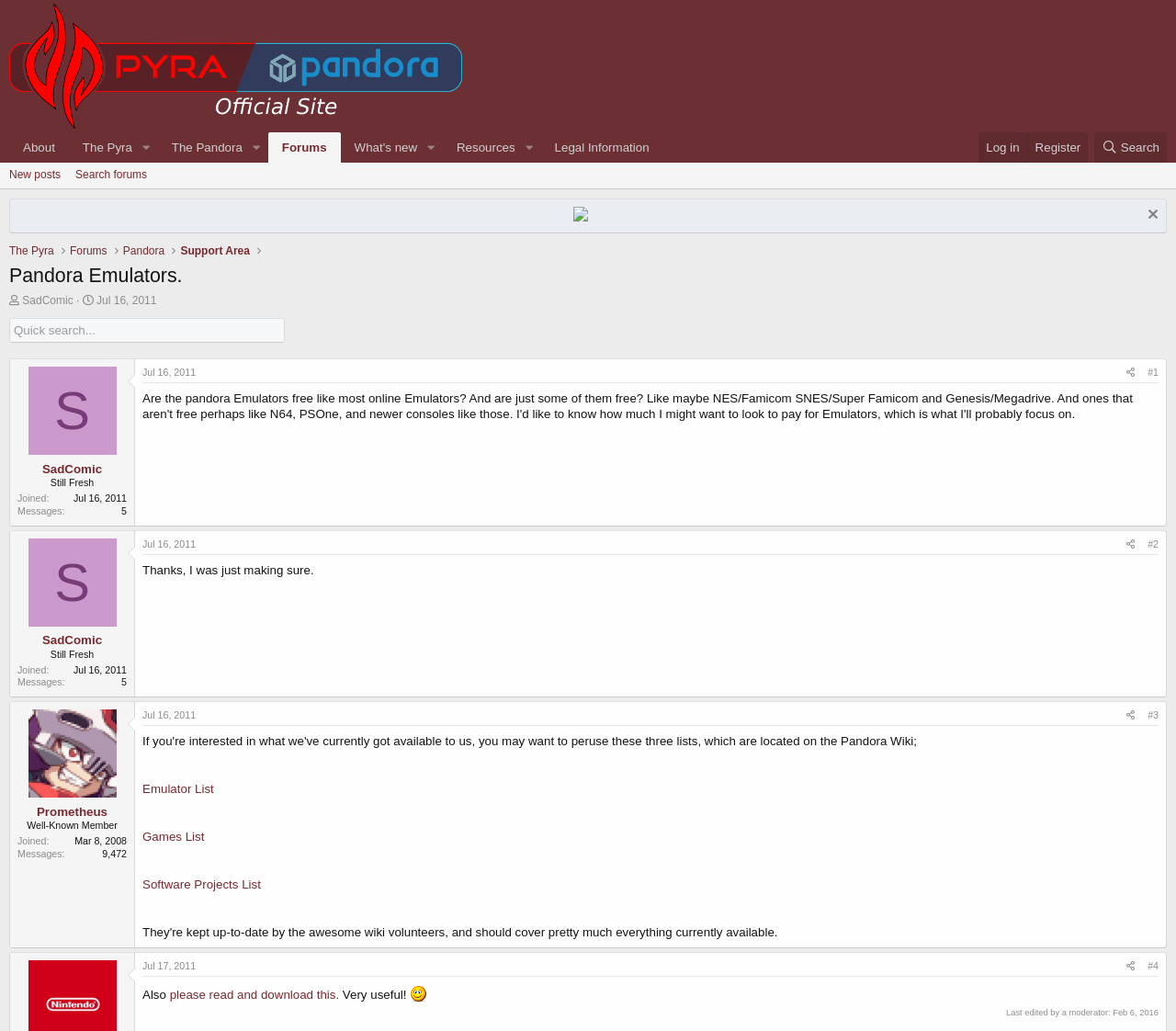Based on the element description: "What's new", identify the bounding box coordinates for this UI element. The coordinates must be four float numbers between 0 and 1, listed as [left, top, right, bottom].

[0.29, 0.128, 0.356, 0.158]